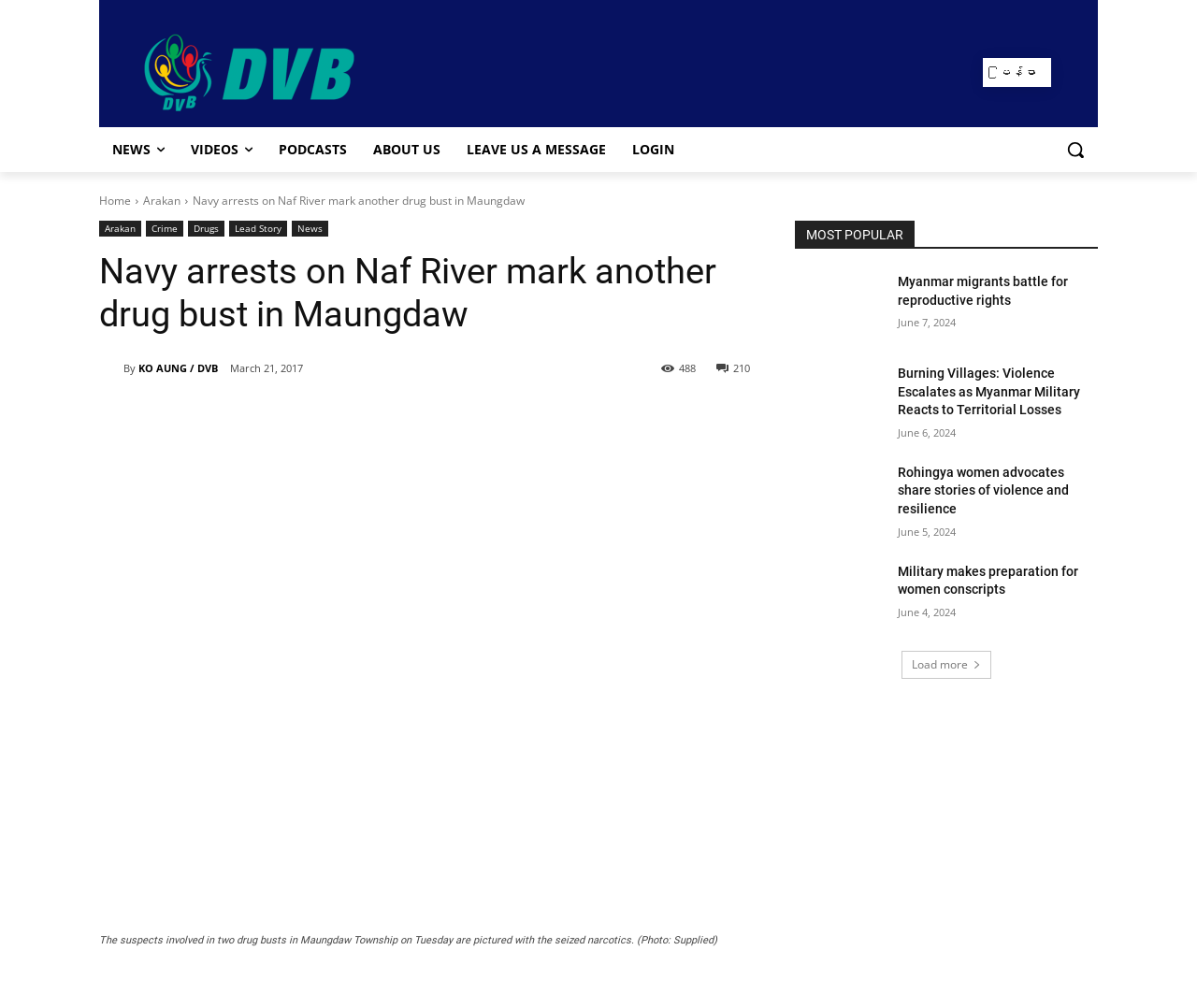Kindly determine the bounding box coordinates of the area that needs to be clicked to fulfill this instruction: "Click on the 'Previous Article' link".

None